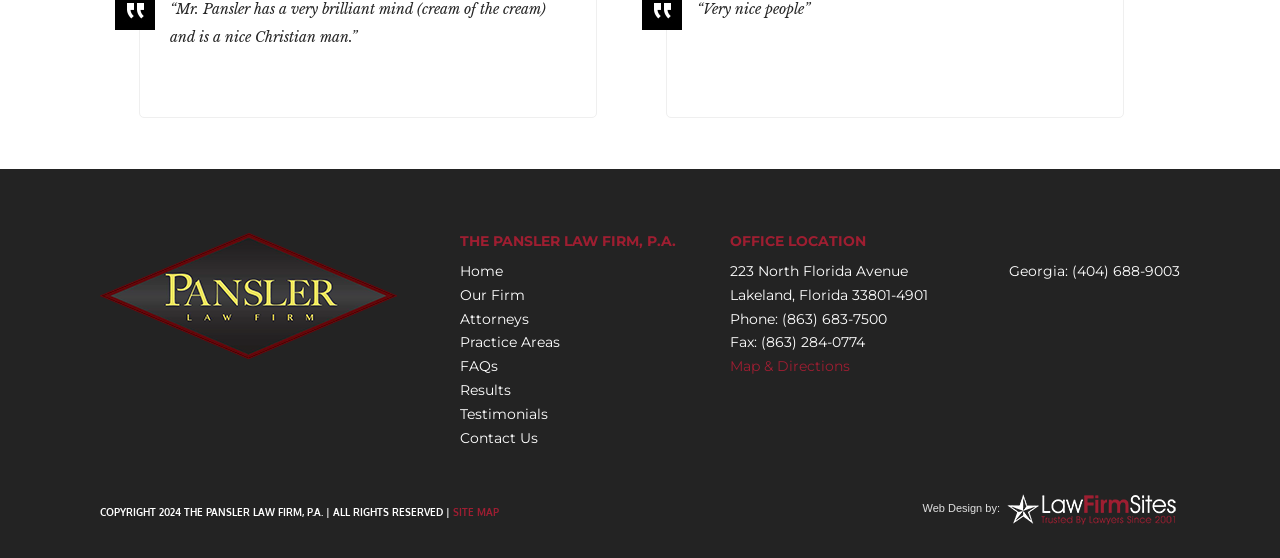Answer the question below with a single word or a brief phrase: 
What is the name of the law firm?

The Pansler Law Firm, P.A.